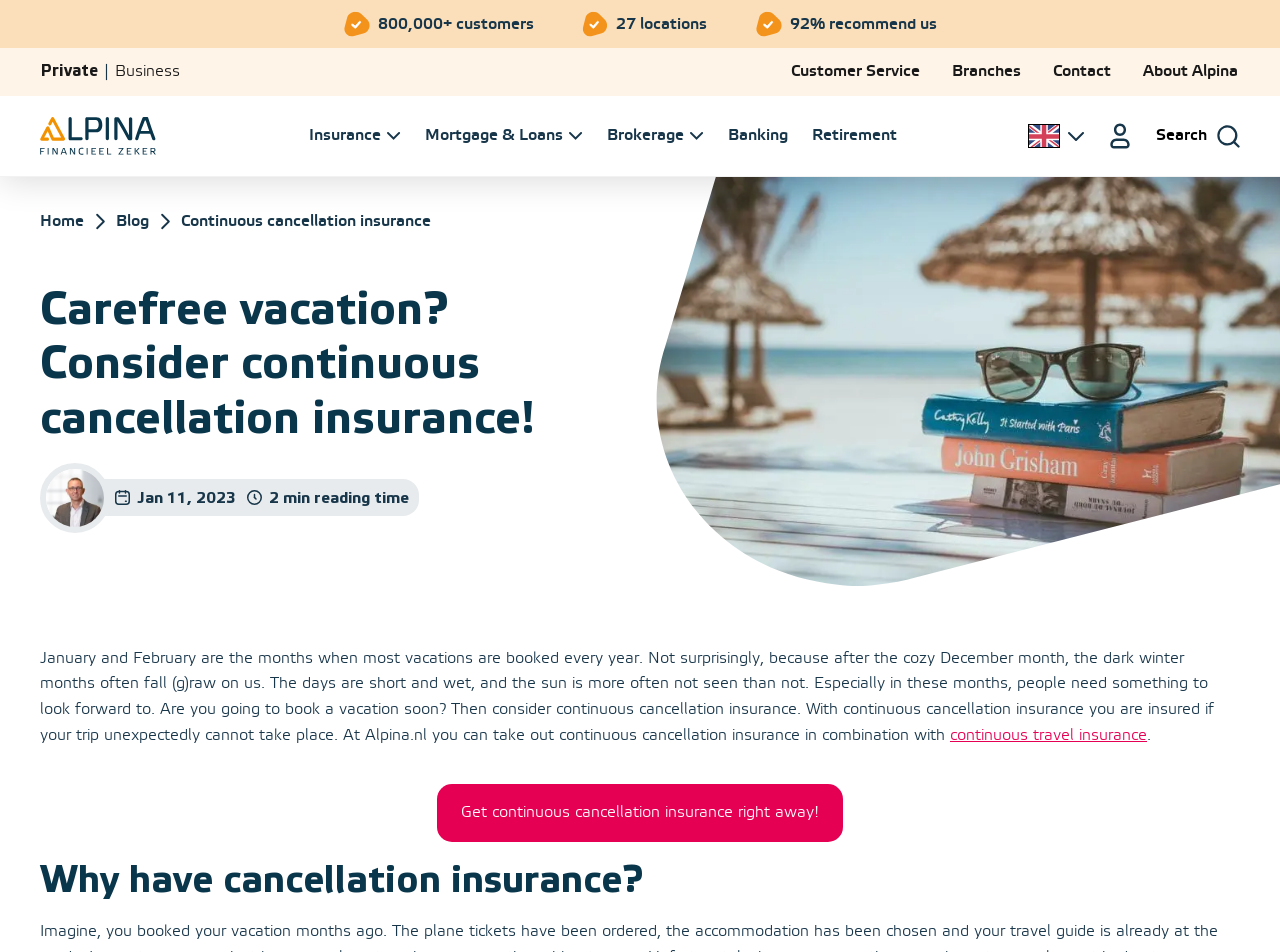Determine the webpage's heading and output its text content.

Carefree vacation? Consider continuous cancellation insurance!